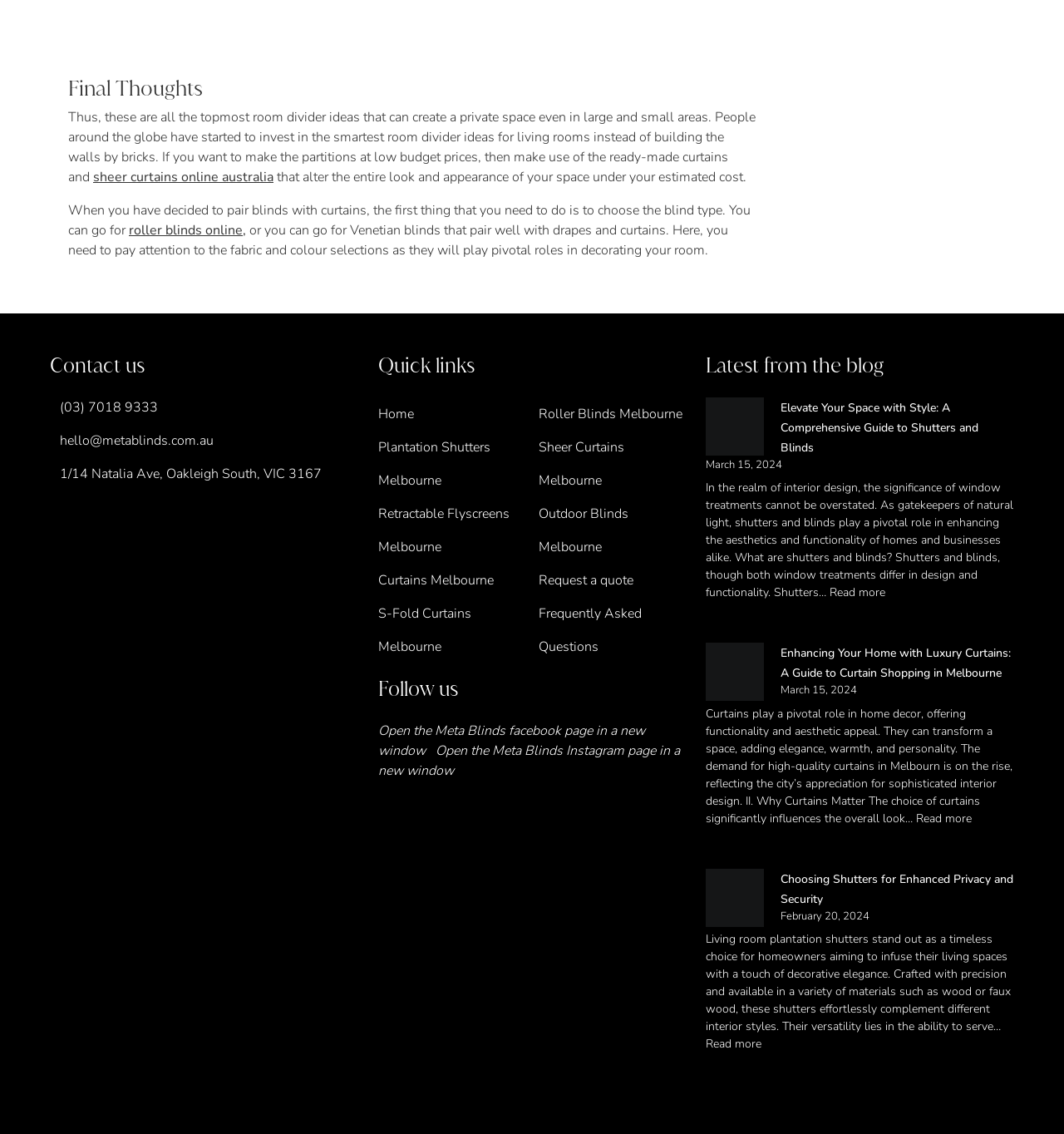Please study the image and answer the question comprehensively:
What type of blinds are mentioned in the 'Latest from the blog' section?

The 'Latest from the blog' section features three blog posts, and two of them mention shutters and blinds: 'Elevate Your Space with Style: A Comprehensive Guide to Shutters and Blinds' and 'Choosing Shutters for Enhanced Privacy and Security'.